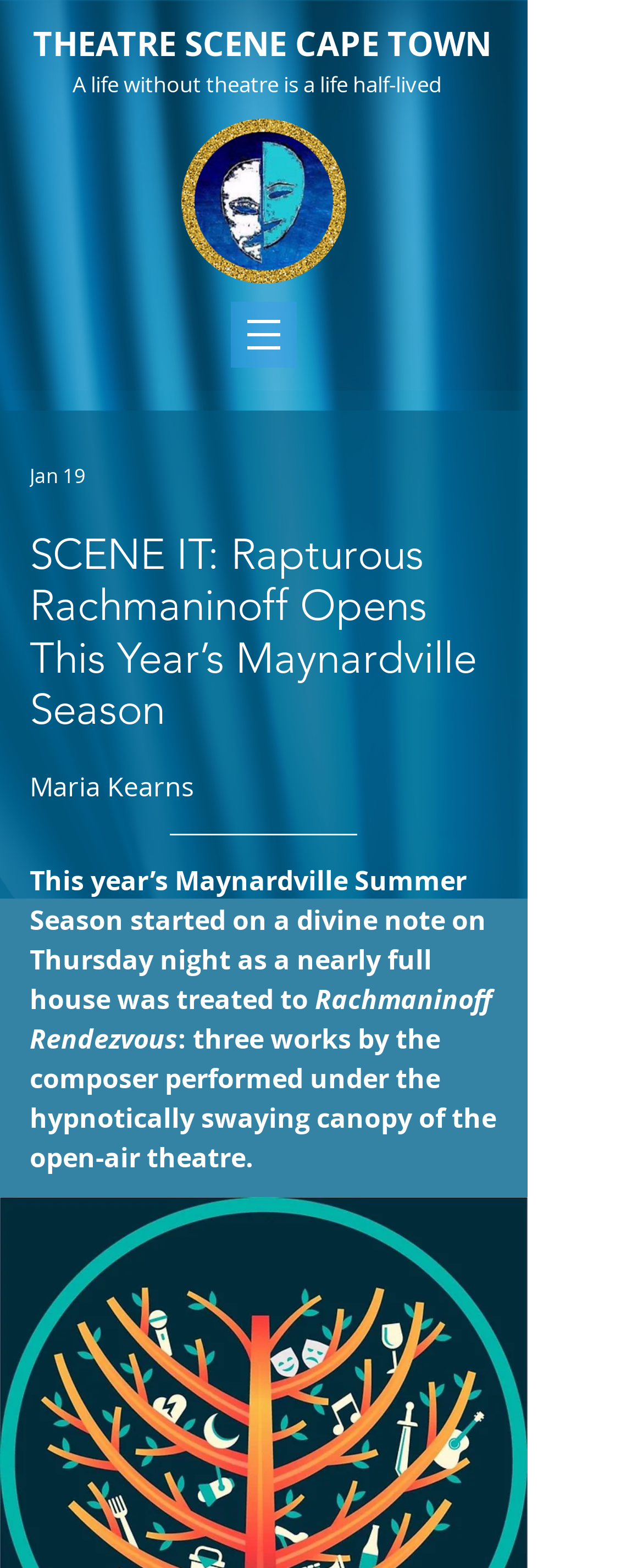What is the name of the theatre season?
Based on the image content, provide your answer in one word or a short phrase.

Maynardville Summer Season